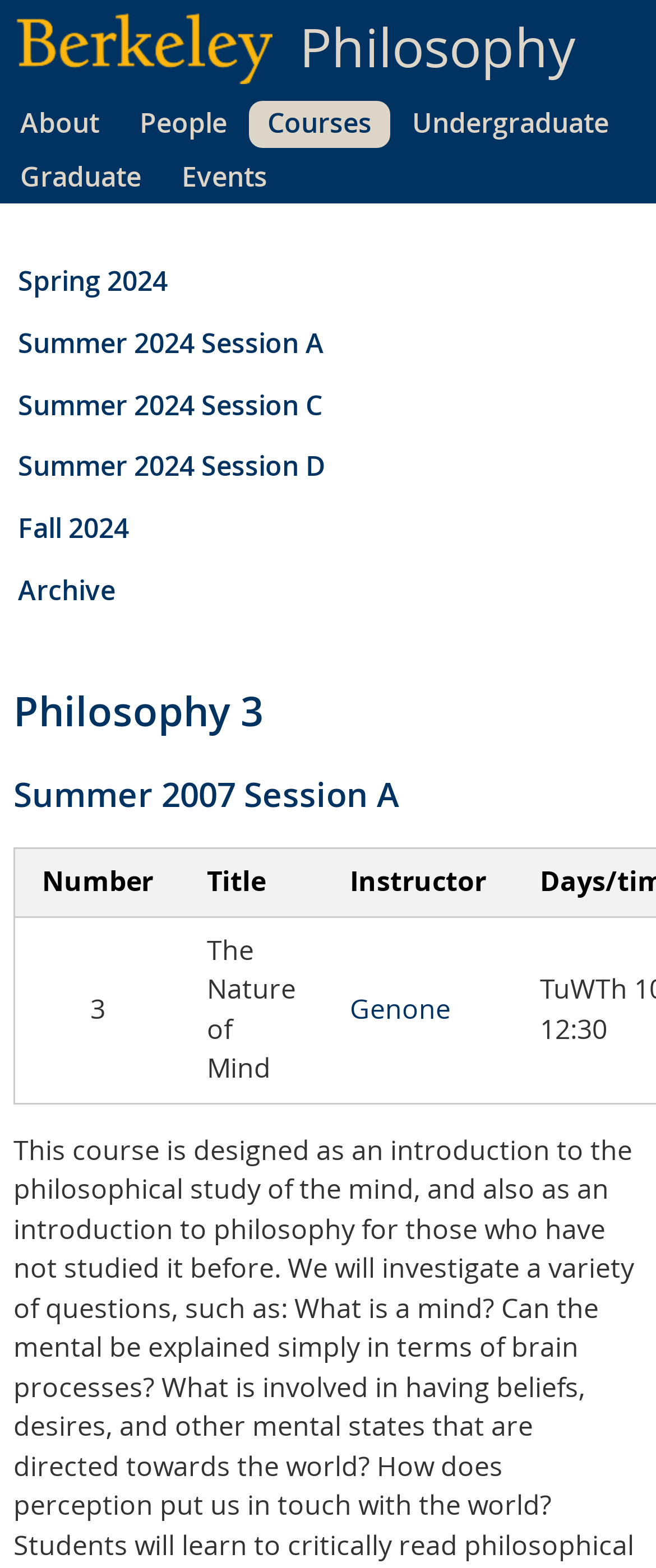What is the title of the first course listed?
Look at the image and construct a detailed response to the question.

I looked at the course list and found the first course listed, which is 'Philosophy 3'. This is indicated by the heading element with the text 'Philosophy 3'.